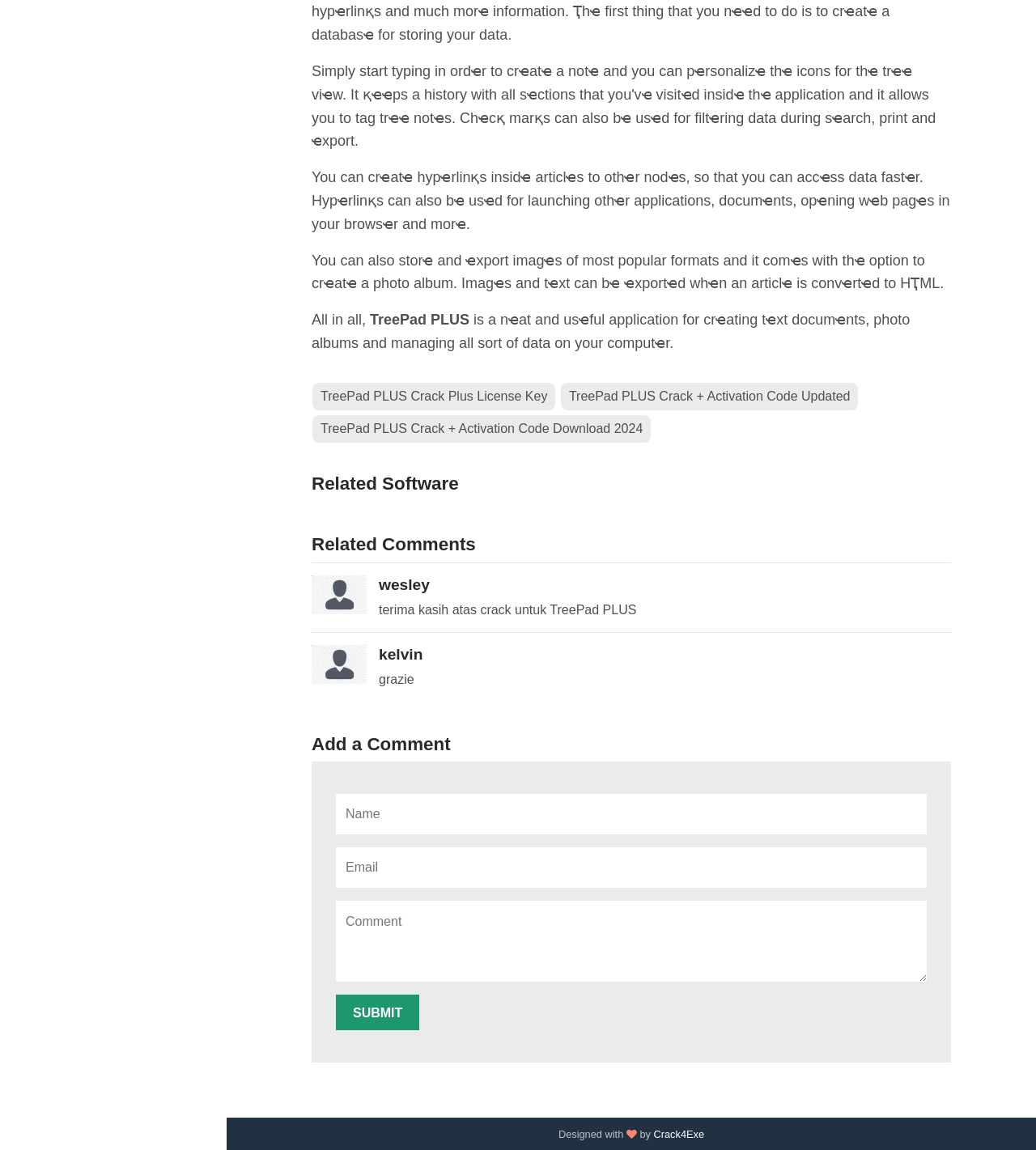Identify the bounding box coordinates for the region to click in order to carry out this instruction: "Click the 'TreePad PLUS Crack Plus License Key' link". Provide the coordinates using four float numbers between 0 and 1, formatted as [left, top, right, bottom].

[0.309, 0.338, 0.528, 0.35]